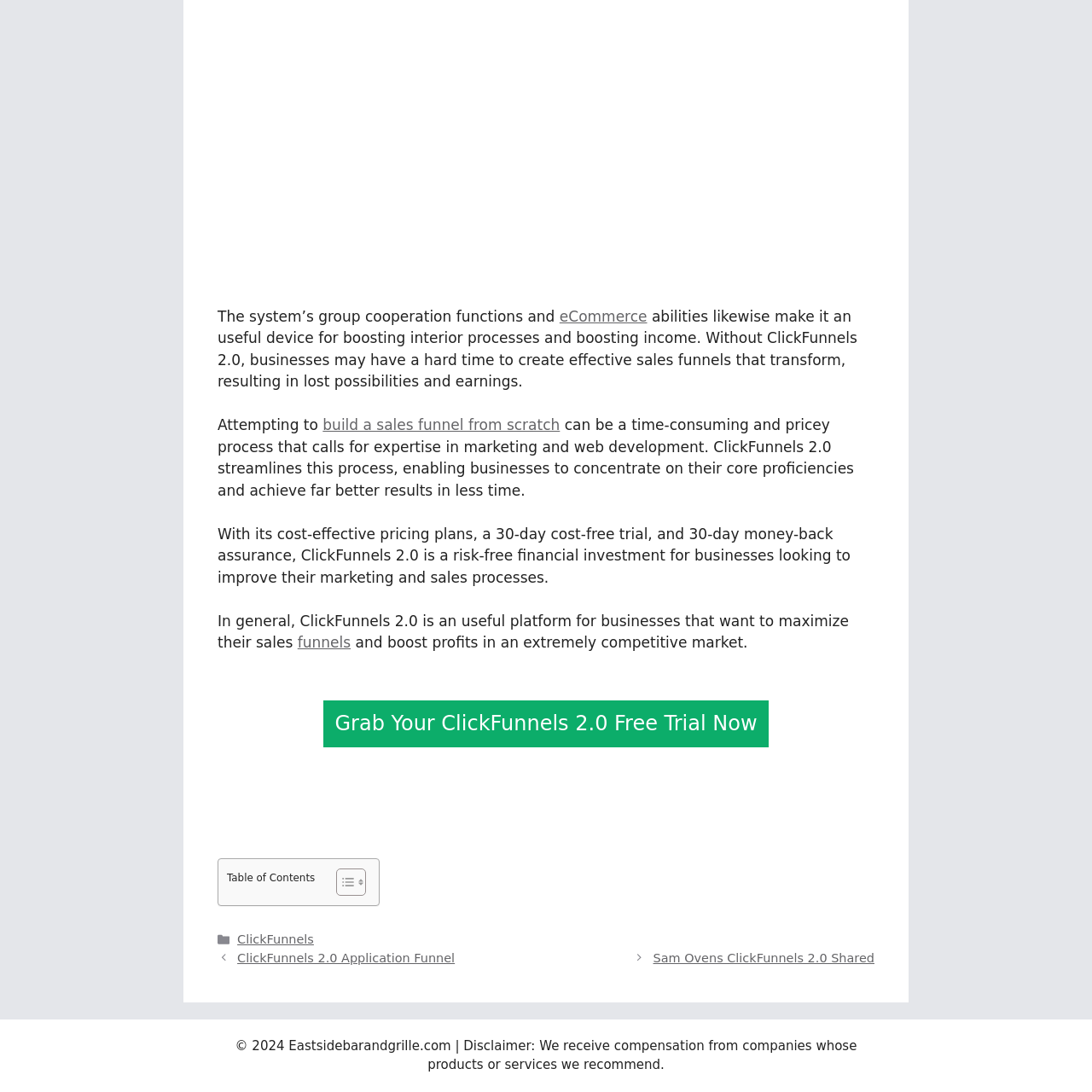Provide an in-depth description of the image within the red bounding box.

The image features a sleek, minimalist icon representing a "Table of Contents." This visual element is often used in digital content to provide users with a structured overview of the available sections or topics within a document or webpage. Accompanying text on the webpage discusses the benefits of using ClickFunnels 2.0, highlighting its features for creating effective sales funnels. Overall, the design enhances user navigation, making it easier for visitors to access relevant sections quickly and efficiently.